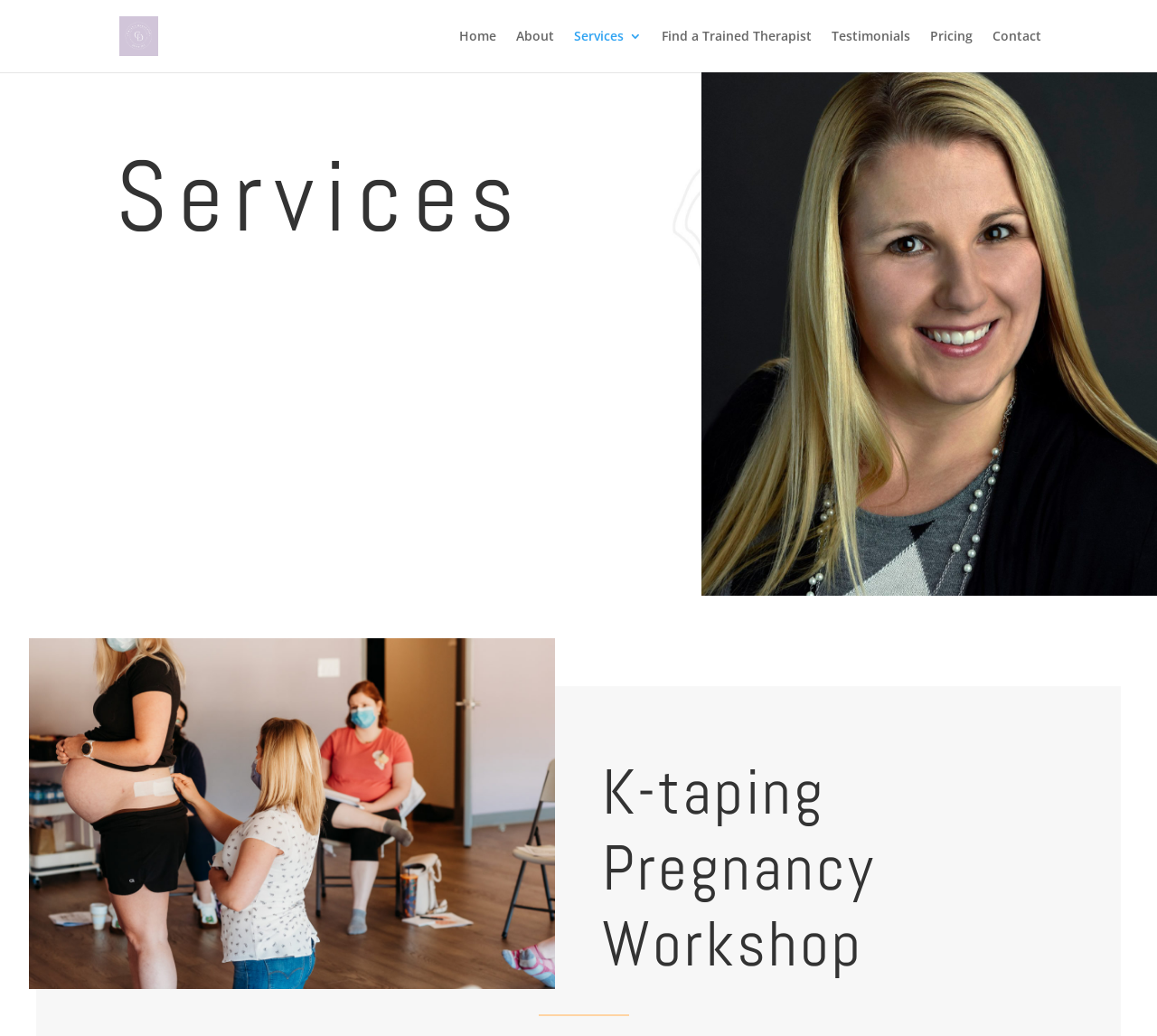Write an exhaustive caption that covers the webpage's main aspects.

The webpage is about the services offered by Caylea Davidson. At the top left, there is a link to Caylea Davidson's profile, accompanied by a small image of Caylea Davidson. Below this, there is a navigation menu with seven links: Home, About, Services 3, Find a Trained Therapist, Testimonials, Pricing, and Contact. These links are aligned horizontally and take up a significant portion of the top section of the page.

Below the navigation menu, there is a large heading that reads "Services", which spans about half of the page's width. To the right of this heading, there is a large image that takes up the remaining width of the page.

Further down, there is another large image that occupies the left half of the page. On the right side of this image, there is a heading that reads "K-taping Pregnancy Workshop", which is positioned near the bottom of the page.